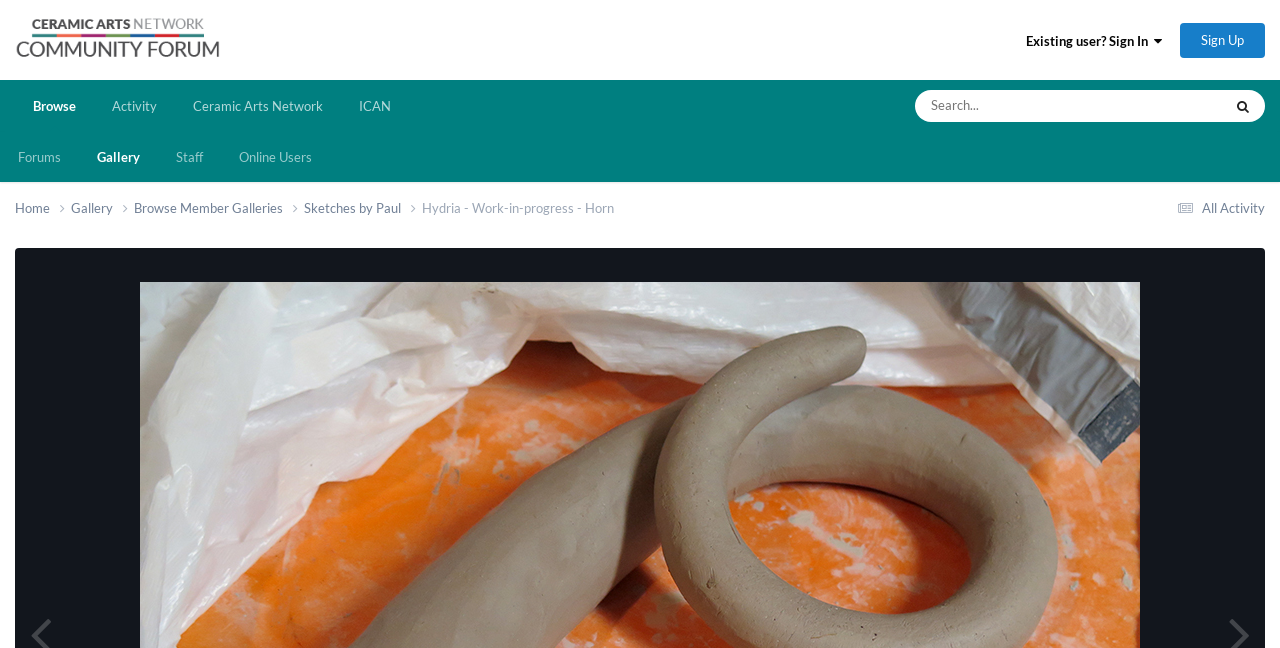Show the bounding box coordinates of the element that should be clicked to complete the task: "Browse member galleries".

[0.105, 0.307, 0.238, 0.337]